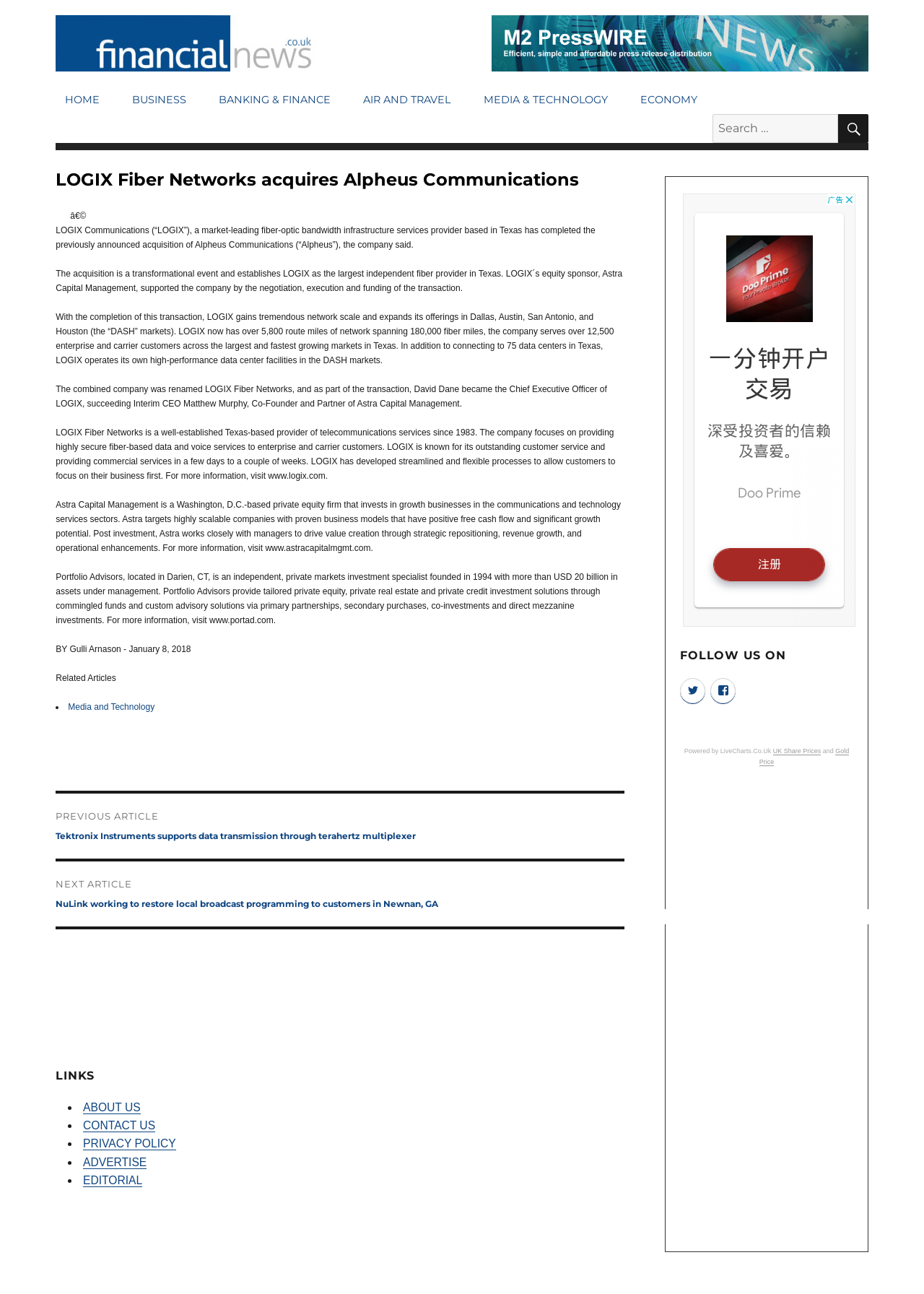Locate the bounding box coordinates of the area to click to fulfill this instruction: "Read LOGIX Fiber Networks acquires Alpheus Communications article". The bounding box should be presented as four float numbers between 0 and 1, in the order [left, top, right, bottom].

[0.06, 0.136, 0.676, 0.564]